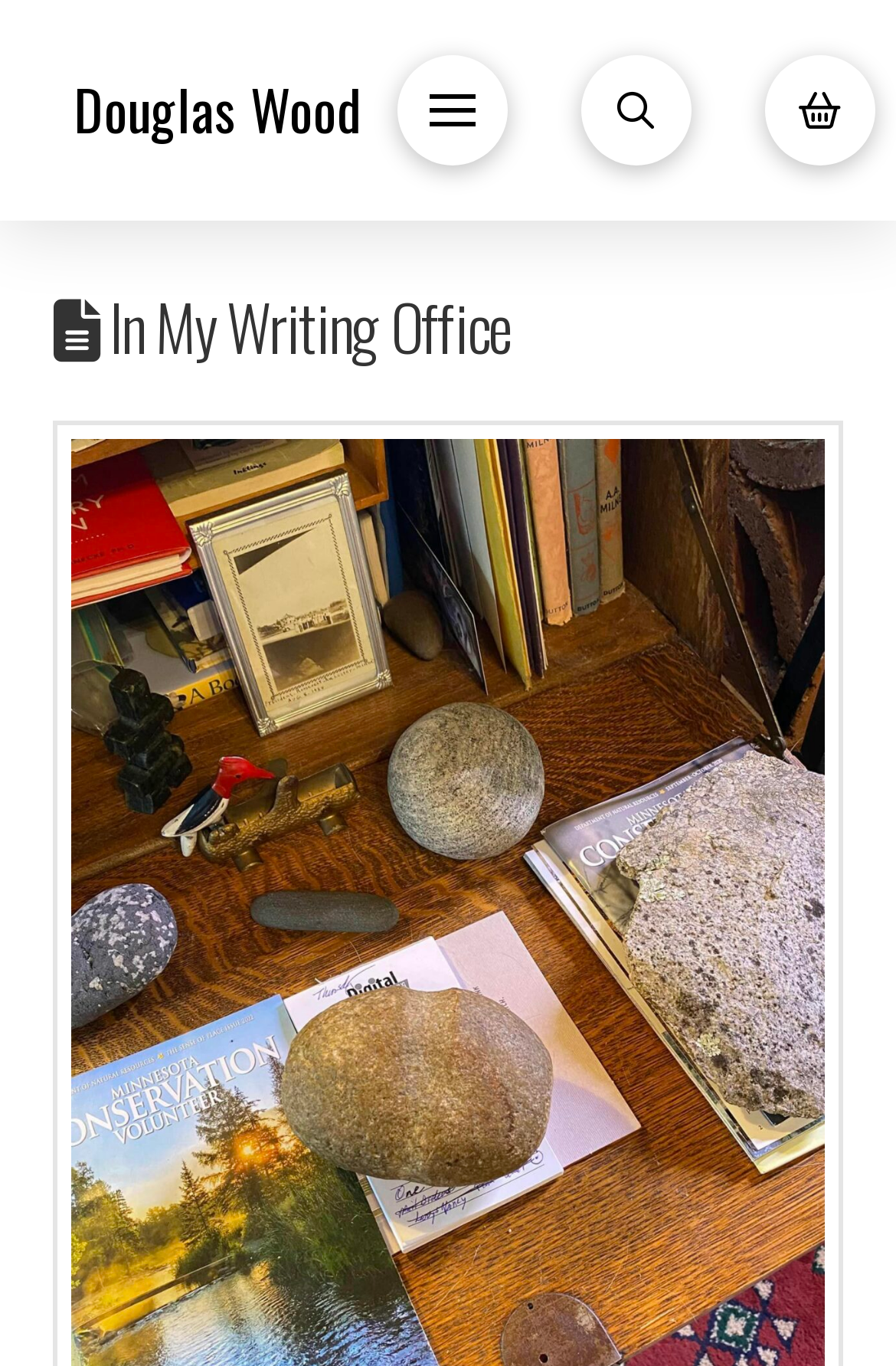Determine the bounding box coordinates in the format (top-left x, top-left y, bottom-right x, bottom-right y). Ensure all values are floating point numbers between 0 and 1. Identify the bounding box of the UI element described by: aria-label="Toggle Off Canvas Content"

[0.443, 0.04, 0.566, 0.121]